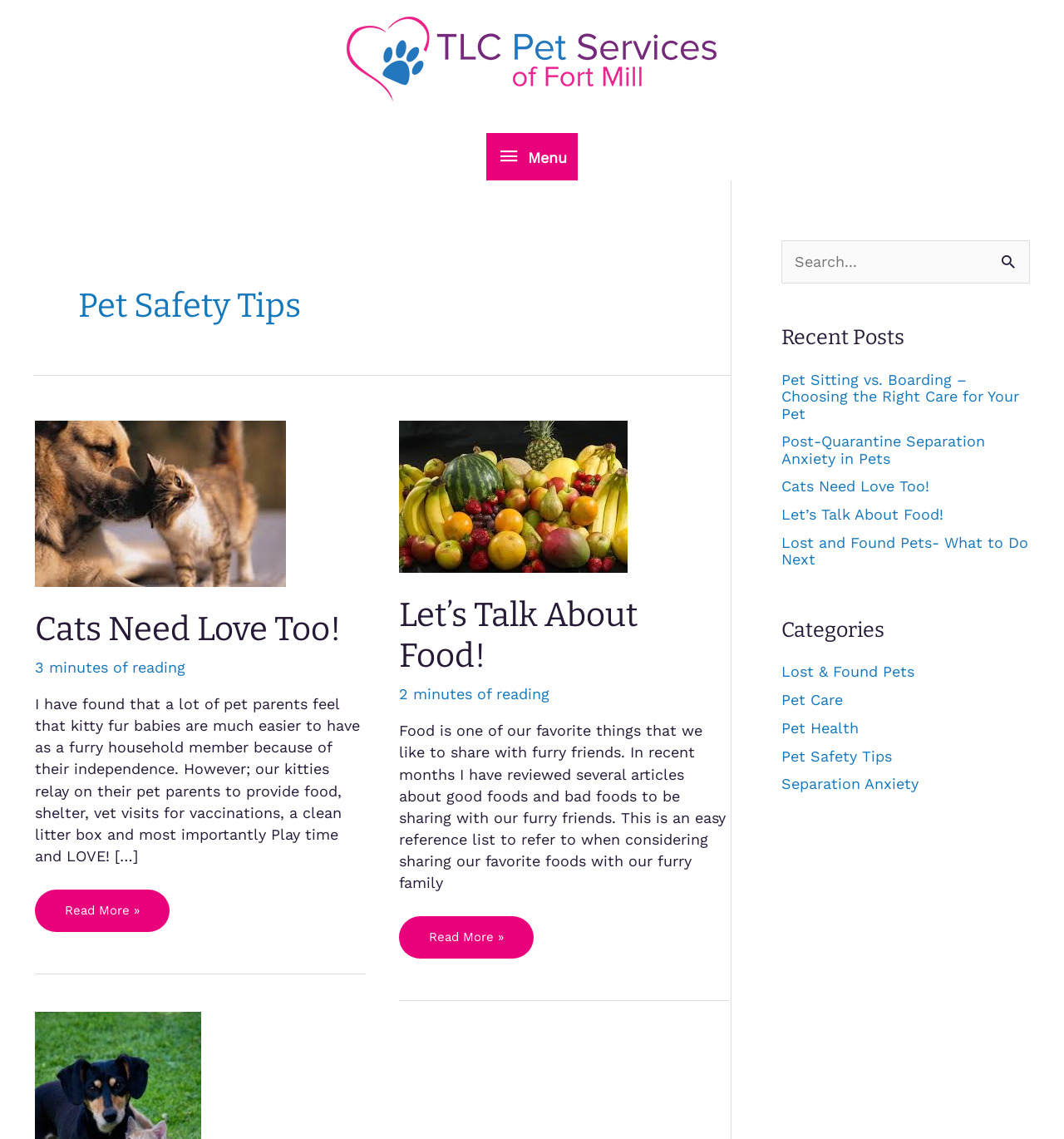Please find and give the text of the main heading on the webpage.

Pet Safety Tips